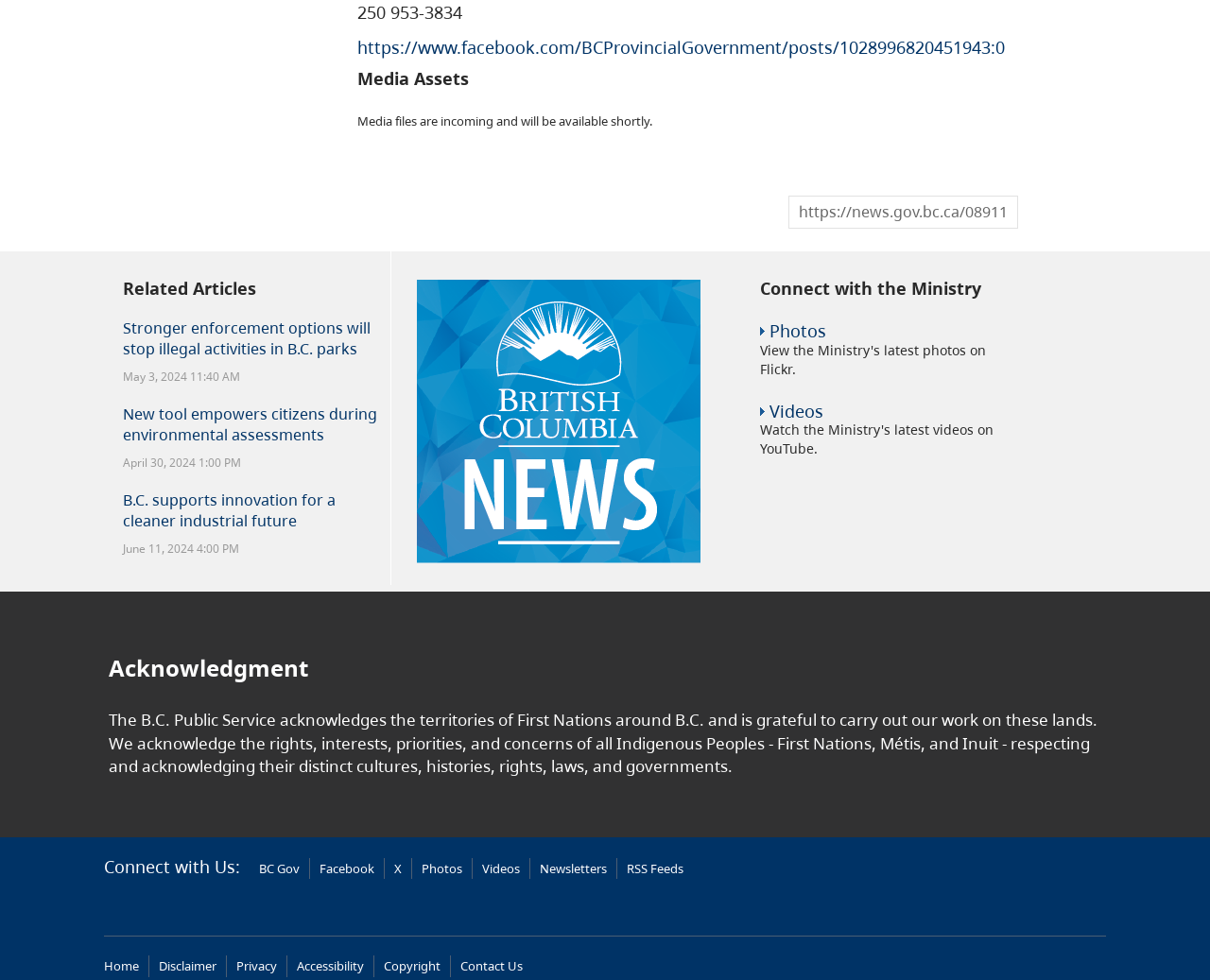Determine the bounding box coordinates for the element that should be clicked to follow this instruction: "Connect with the Ministry on Facebook". The coordinates should be given as four float numbers between 0 and 1, in the format [left, top, right, bottom].

[0.264, 0.877, 0.309, 0.895]